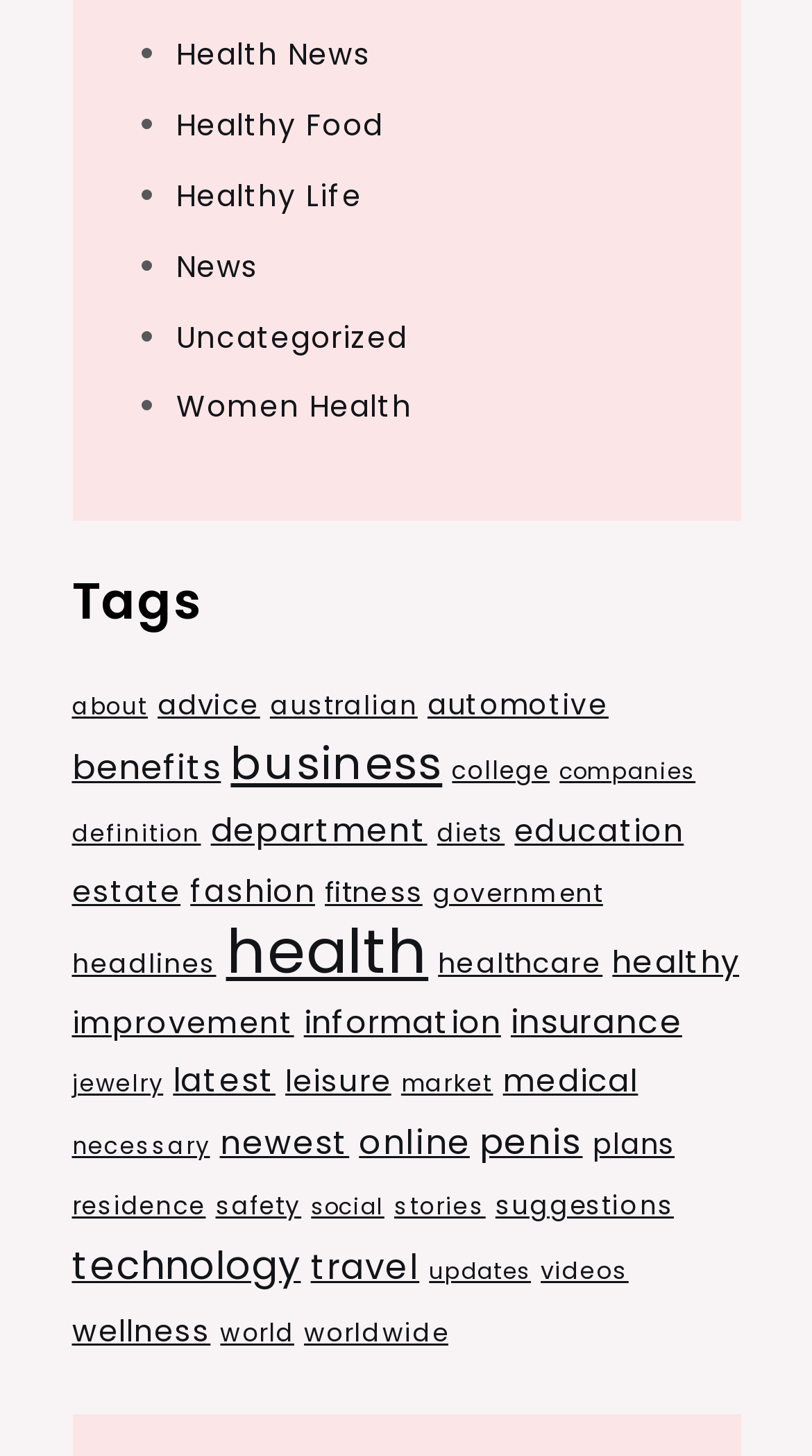Locate the bounding box coordinates of the clickable region to complete the following instruction: "Explore Healthy Food options."

[0.217, 0.071, 0.472, 0.1]